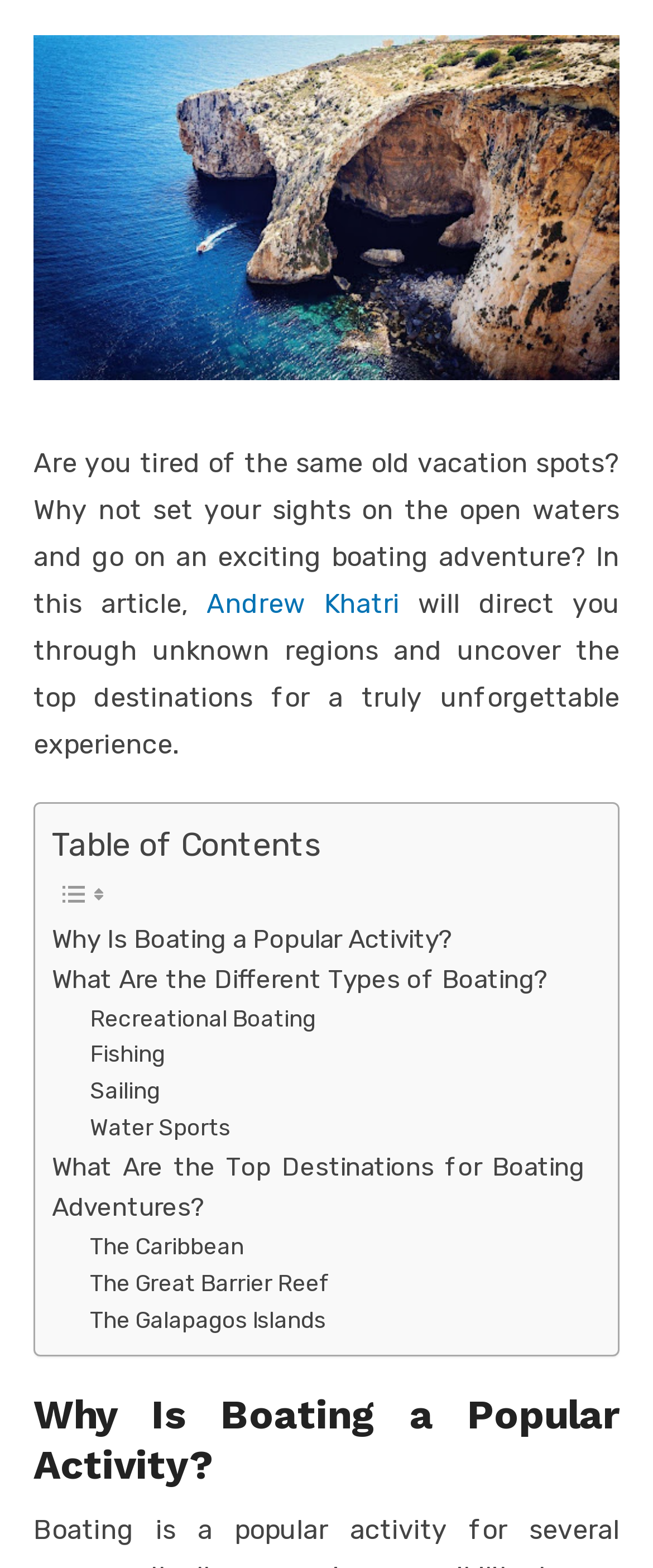Who is the author of the article?
Provide an in-depth and detailed answer to the question.

The author of the article is mentioned in the introductory paragraph, where it says 'Andrew Khatri will direct you through unknown regions and uncover the top destinations for a truly unforgettable experience'.